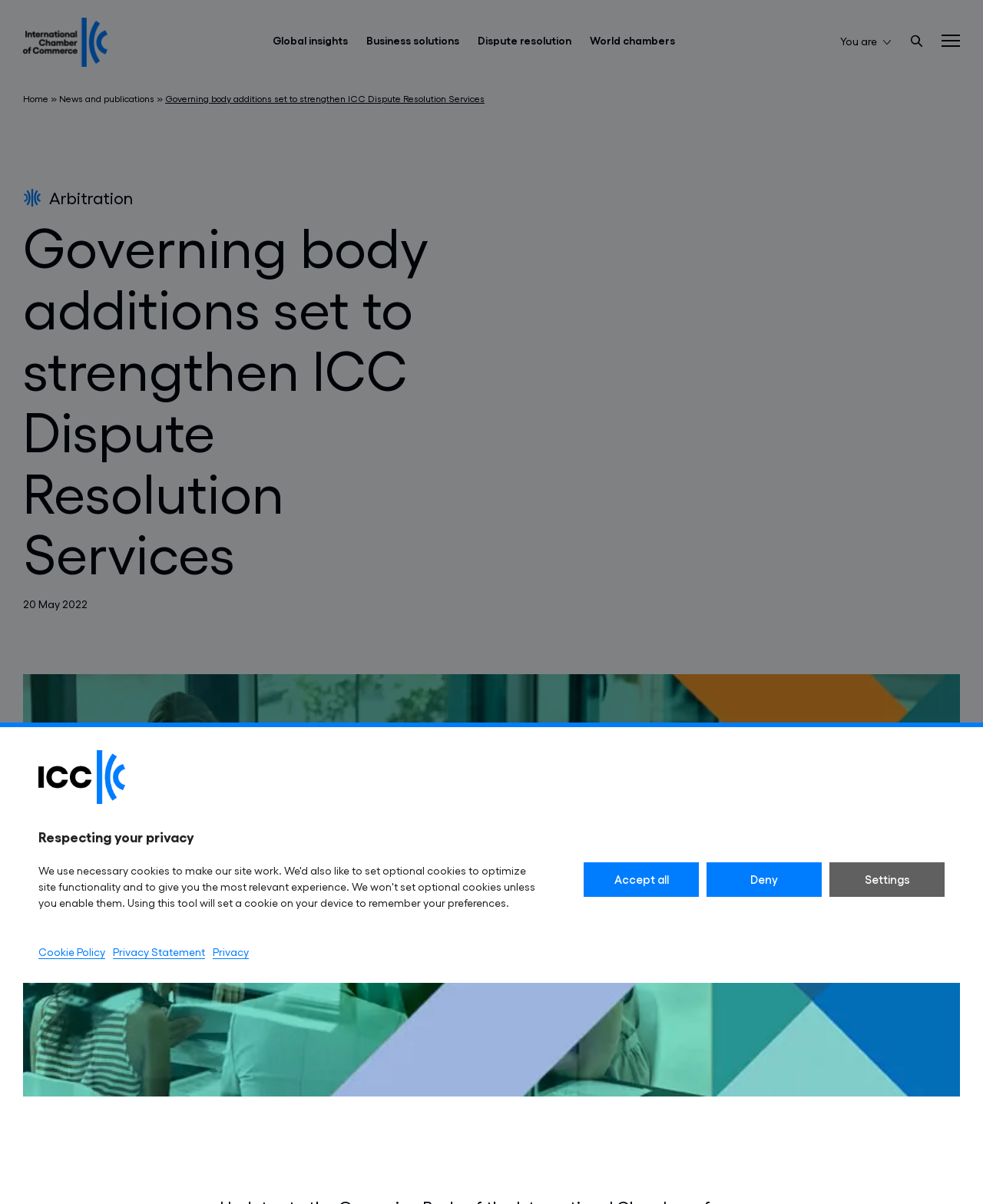Identify and provide the bounding box for the element described by: "Privacy".

[0.216, 0.784, 0.253, 0.797]